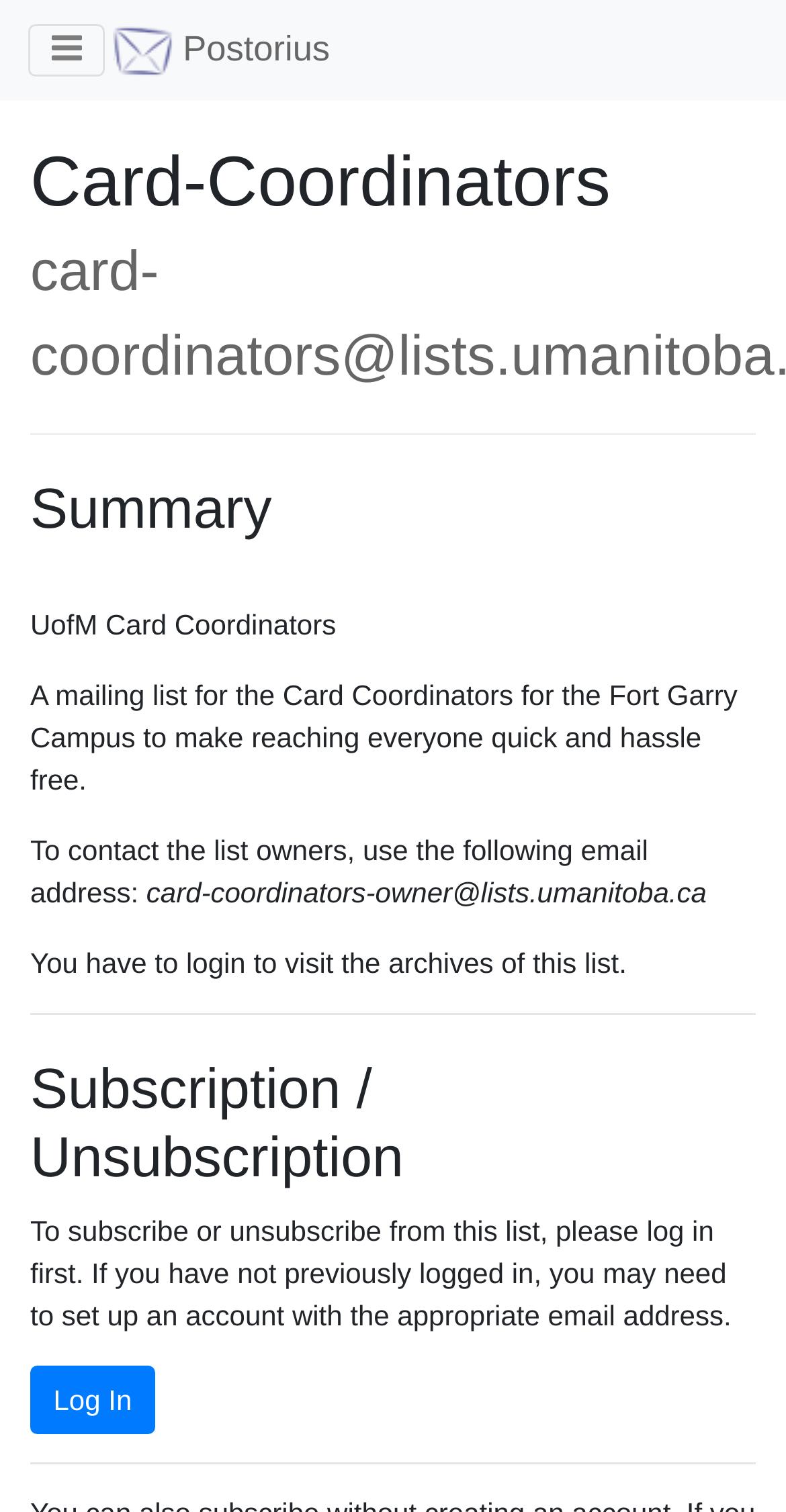What is the name of the mailing list?
Please describe in detail the information shown in the image to answer the question.

The name of the mailing list can be found in the heading element 'Card-Coordinators card-coordinators@lists.umanitoba.ca' which is located at the top of the webpage.